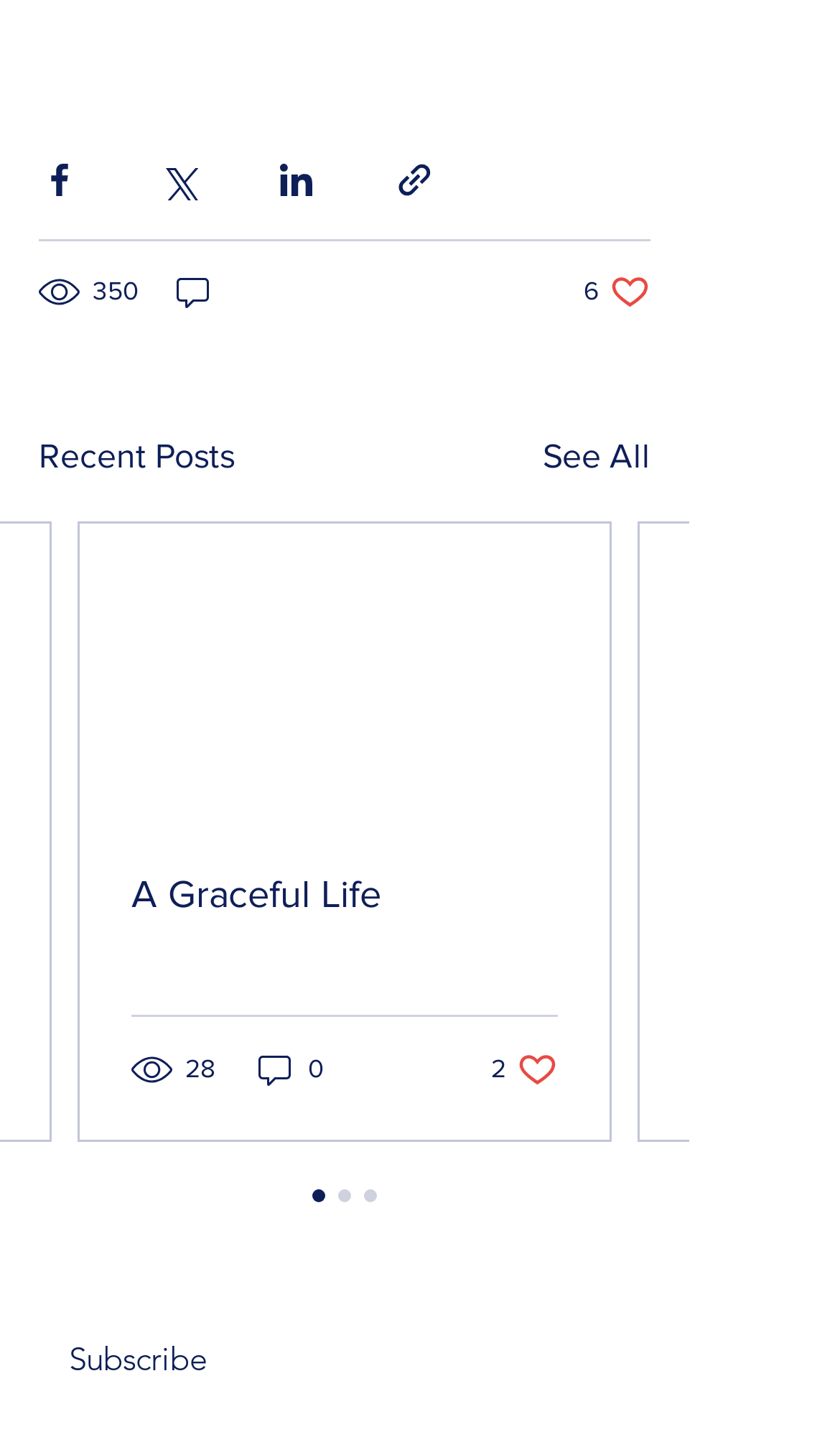Answer in one word or a short phrase: 
What is the text of the first link in the 'Recent Posts' section?

A Graceful Life